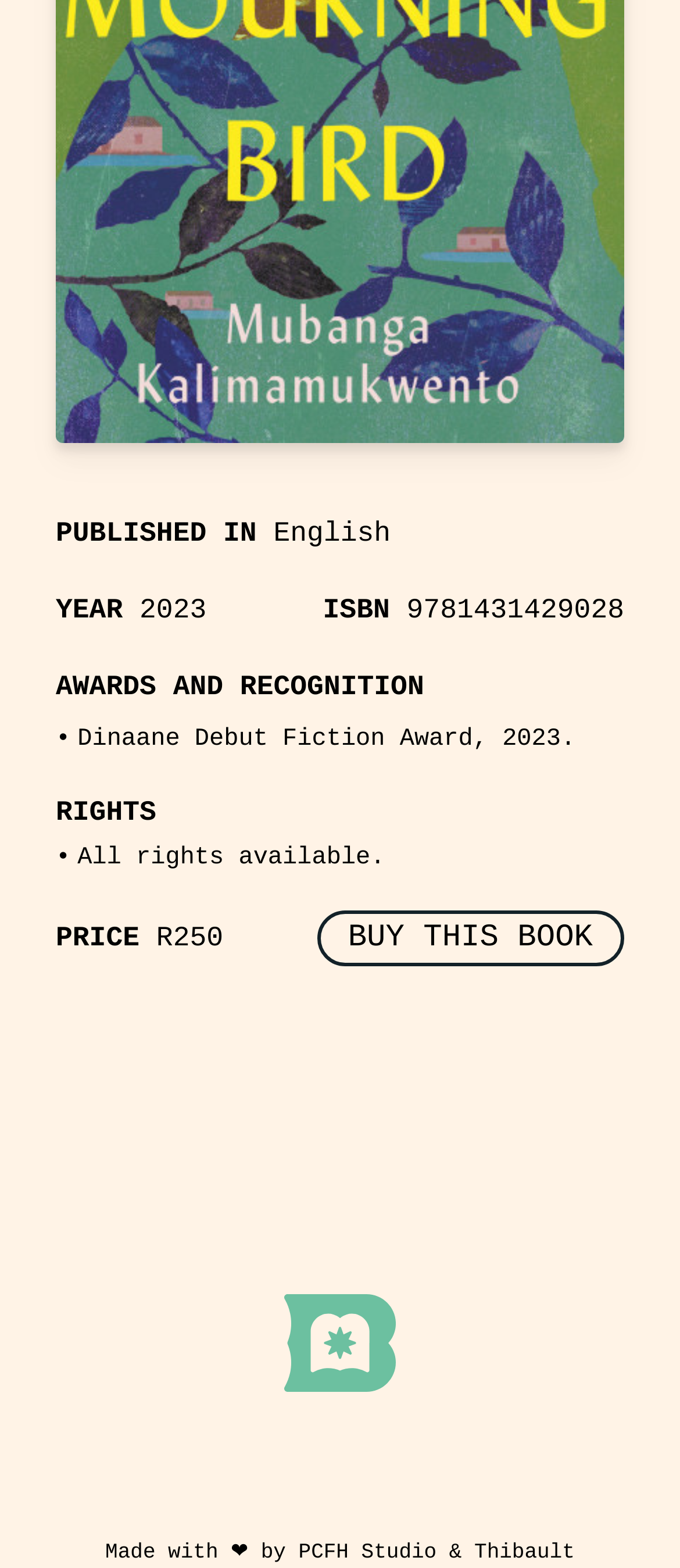Determine the bounding box coordinates in the format (top-left x, top-left y, bottom-right x, bottom-right y). Ensure all values are floating point numbers between 0 and 1. Identify the bounding box of the UI element described by: BUY THIS BOOK

[0.512, 0.587, 0.872, 0.609]